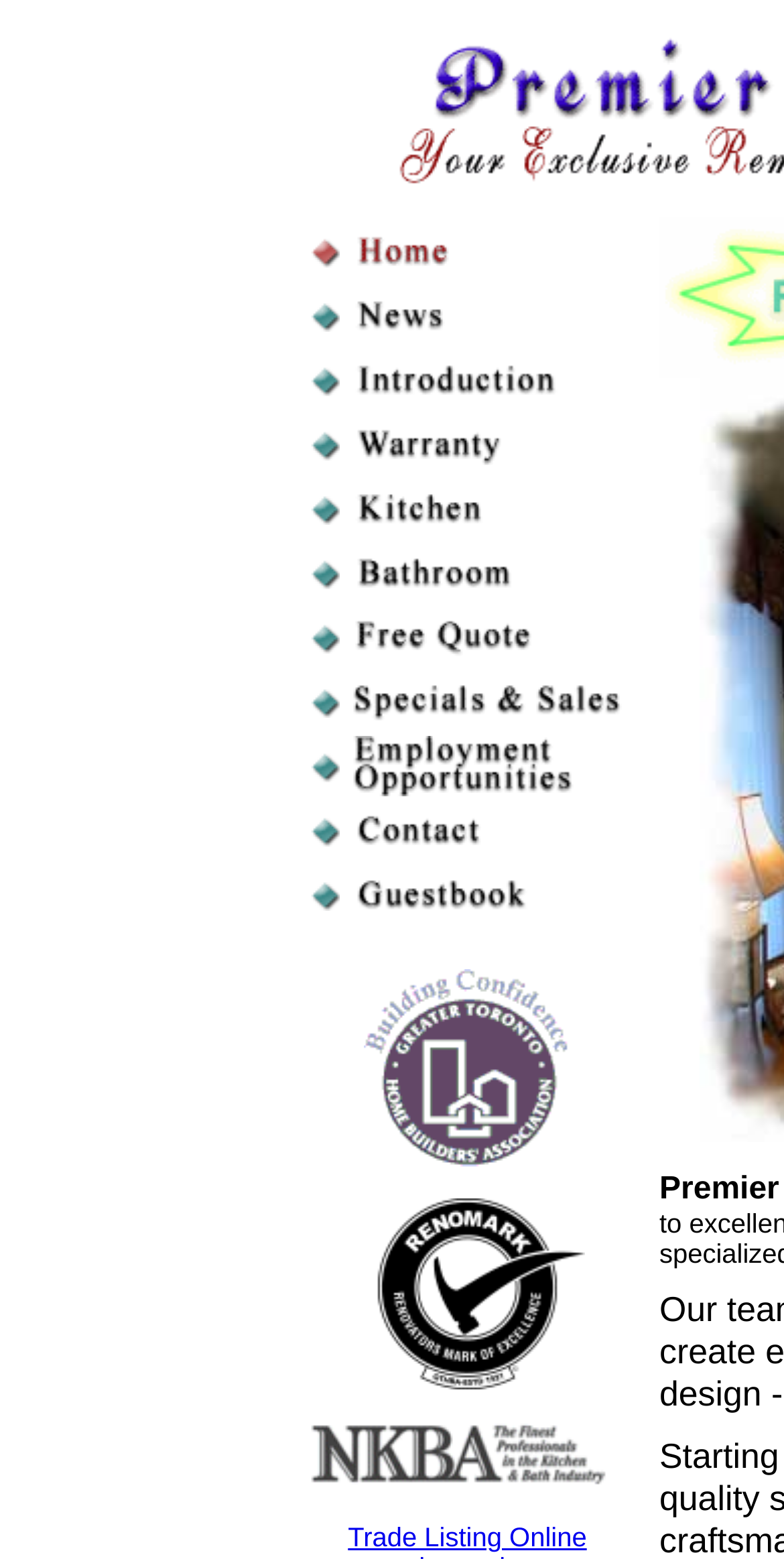Please specify the bounding box coordinates of the clickable region necessary for completing the following instruction: "View the hashtag '#adabebisen & #pixelkatten'". The coordinates must consist of four float numbers between 0 and 1, i.e., [left, top, right, bottom].

None